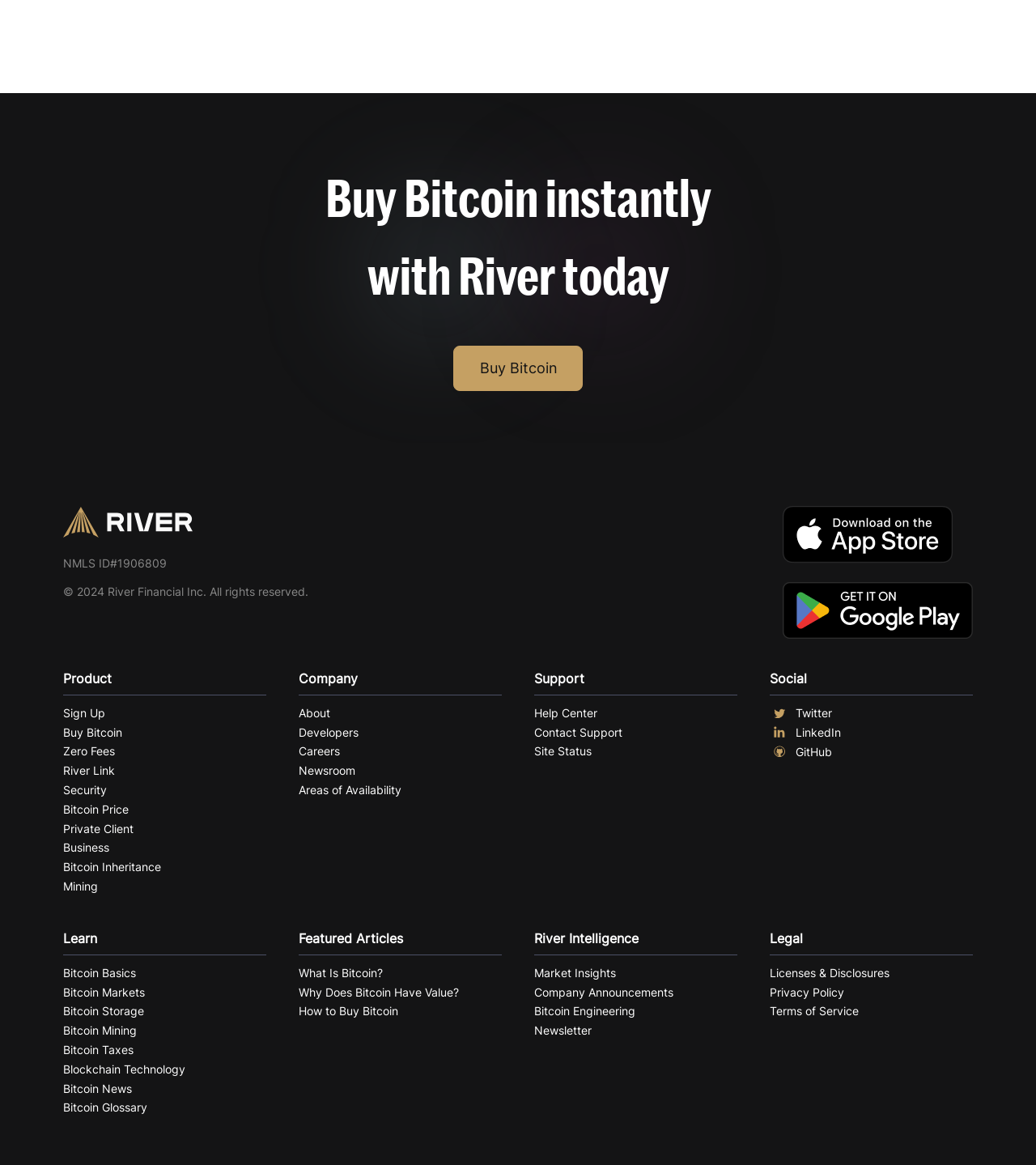Could you indicate the bounding box coordinates of the region to click in order to complete this instruction: "Sign up".

[0.061, 0.604, 0.257, 0.62]